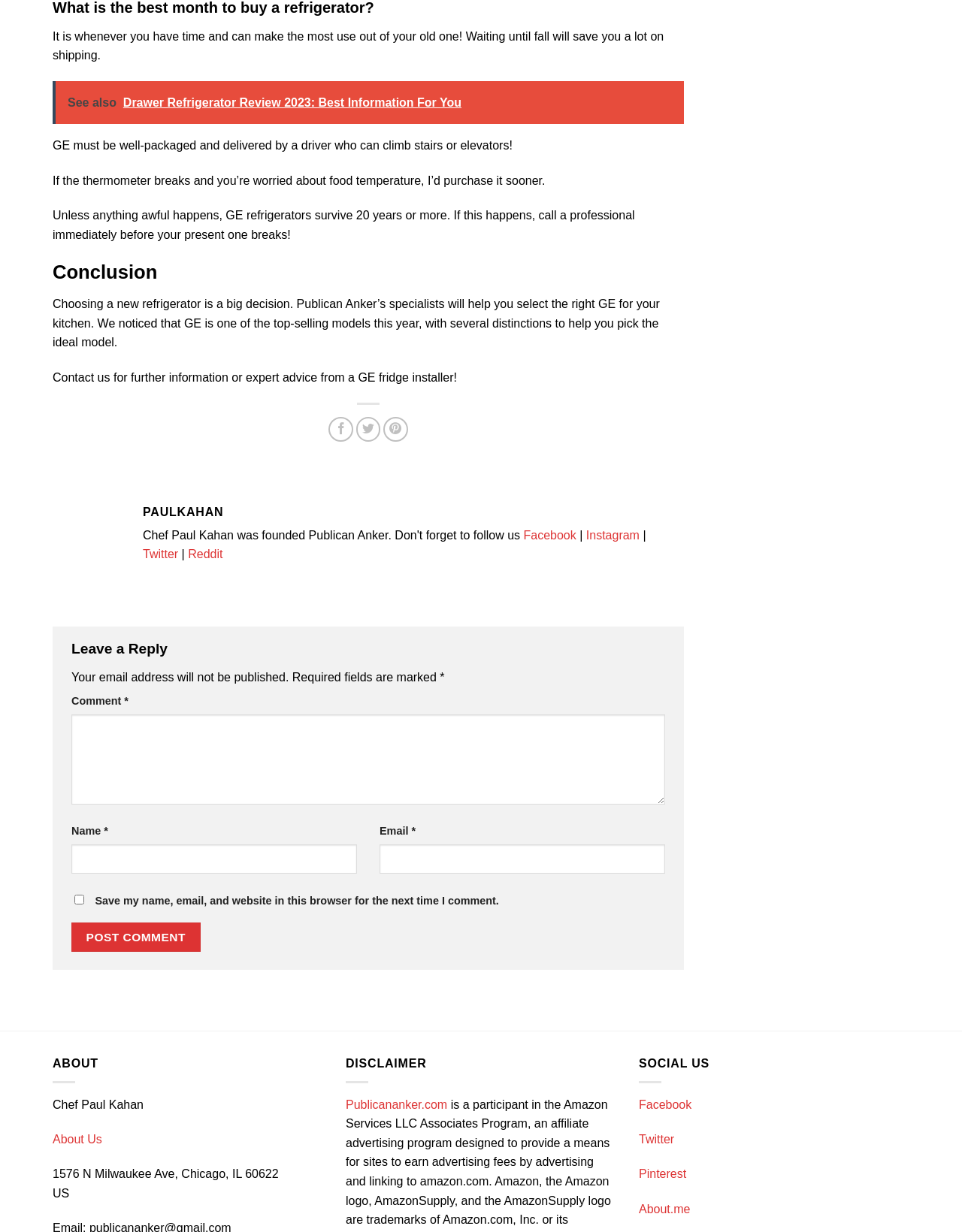Find the bounding box coordinates of the clickable region needed to perform the following instruction: "Visit About Us page". The coordinates should be provided as four float numbers between 0 and 1, i.e., [left, top, right, bottom].

[0.055, 0.92, 0.106, 0.93]